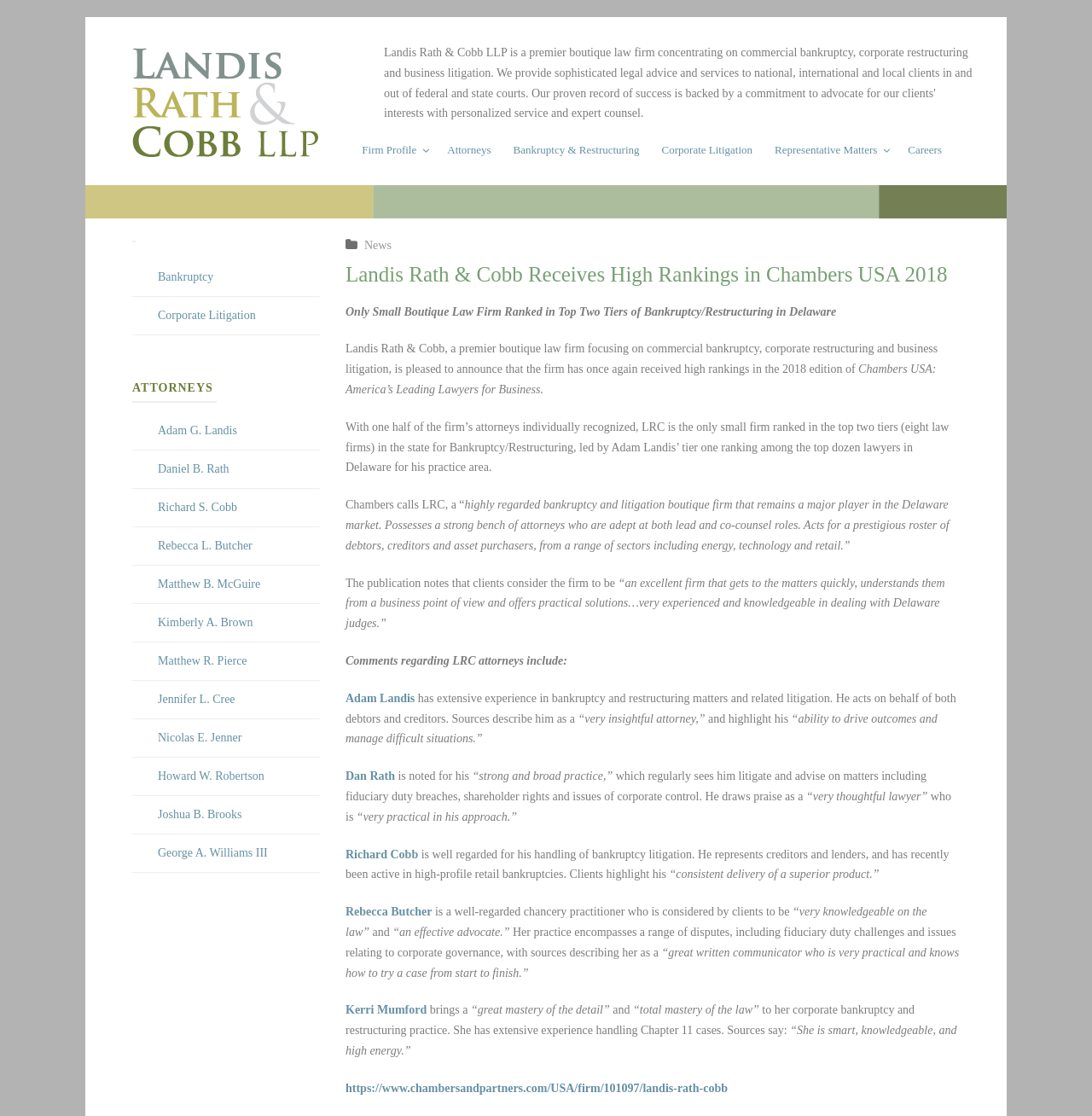Give a one-word or short phrase answer to this question: 
What is the name of the law firm?

Landis Rath & Cobb